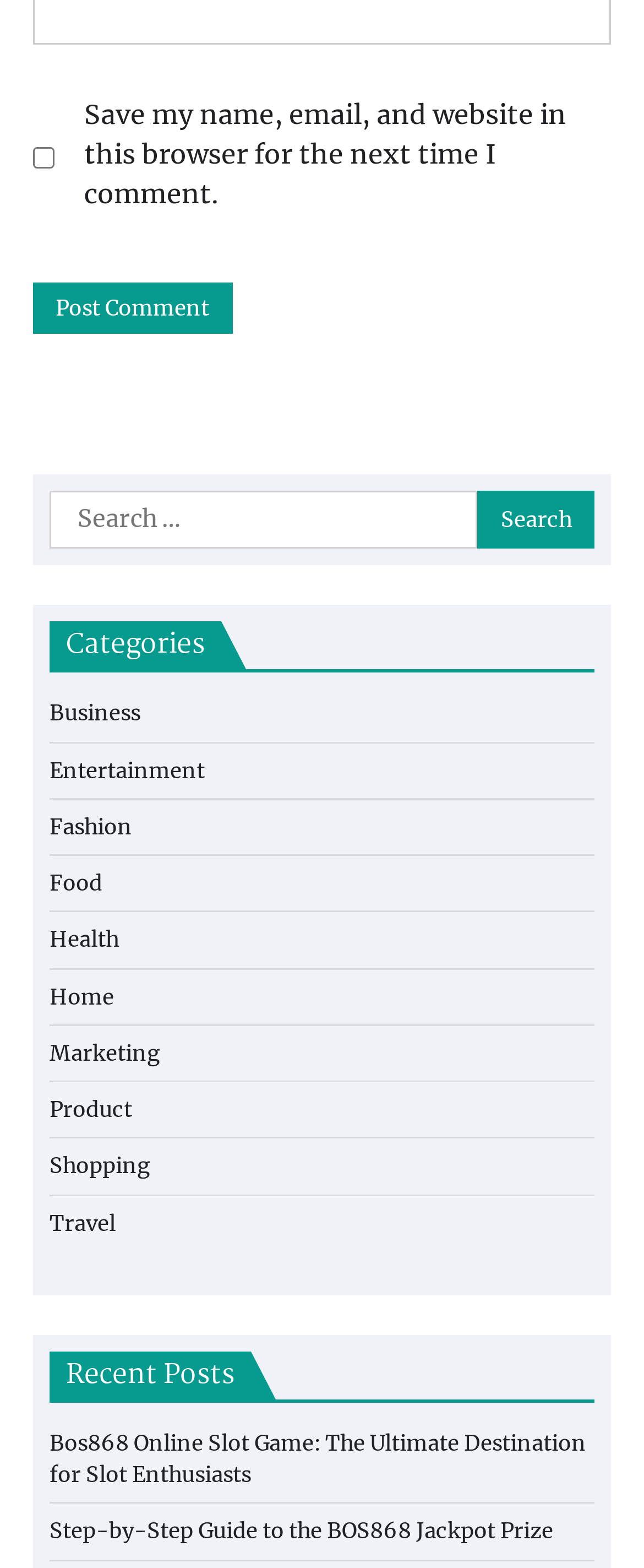Locate the bounding box coordinates of the clickable region to complete the following instruction: "Search for something."

[0.077, 0.313, 0.923, 0.35]